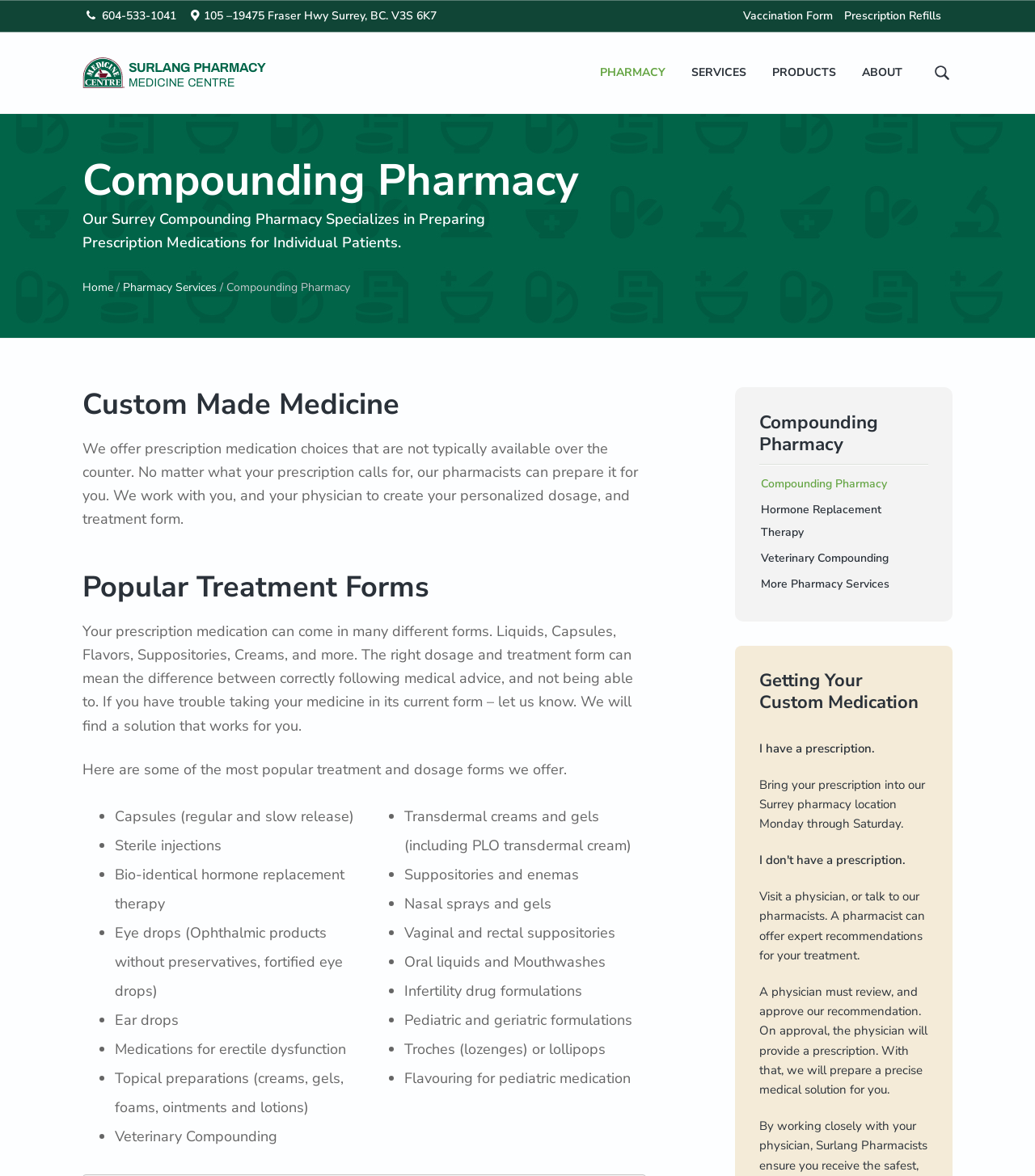Determine the bounding box coordinates for the UI element matching this description: "parent_node: Surlang Pharmacy".

[0.08, 0.048, 0.283, 0.075]